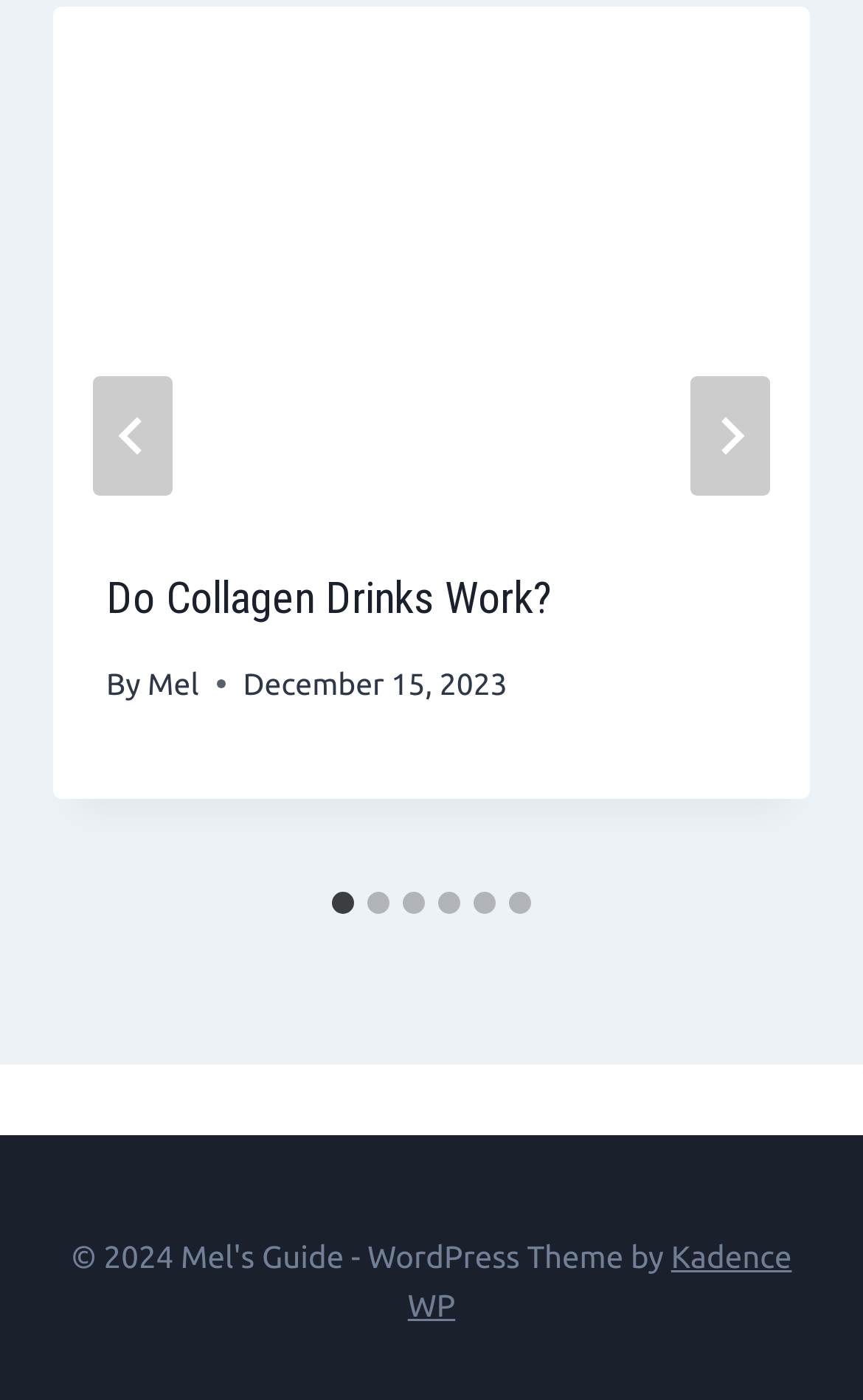Provide the bounding box for the UI element matching this description: "Kadence WP".

[0.472, 0.885, 0.917, 0.945]